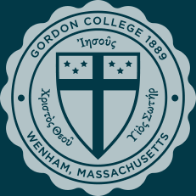Provide a thorough description of the contents of the image.

The image features the official institutional seal of Gordon College, which showcases a prominent cross symbolizing the college's Christian heritage. Surrounding the cross are three stars, enhancing the seal's emblematic design. The seal is encircled with the text "Gordon College 1889," indicating the year of the college's founding, and the Greek inscriptions "Ἰησοῦς" (Jesus) and "Χριστὸς Θεὸς" (Christ God), reflecting the college's Christian values. At the bottom of the seal, "Wenham, MASSACHUSETTS" indicates the college's location. The design is set against a subtle background, emphasizing the seal's significance as a representation of the institution's mission and heritage.